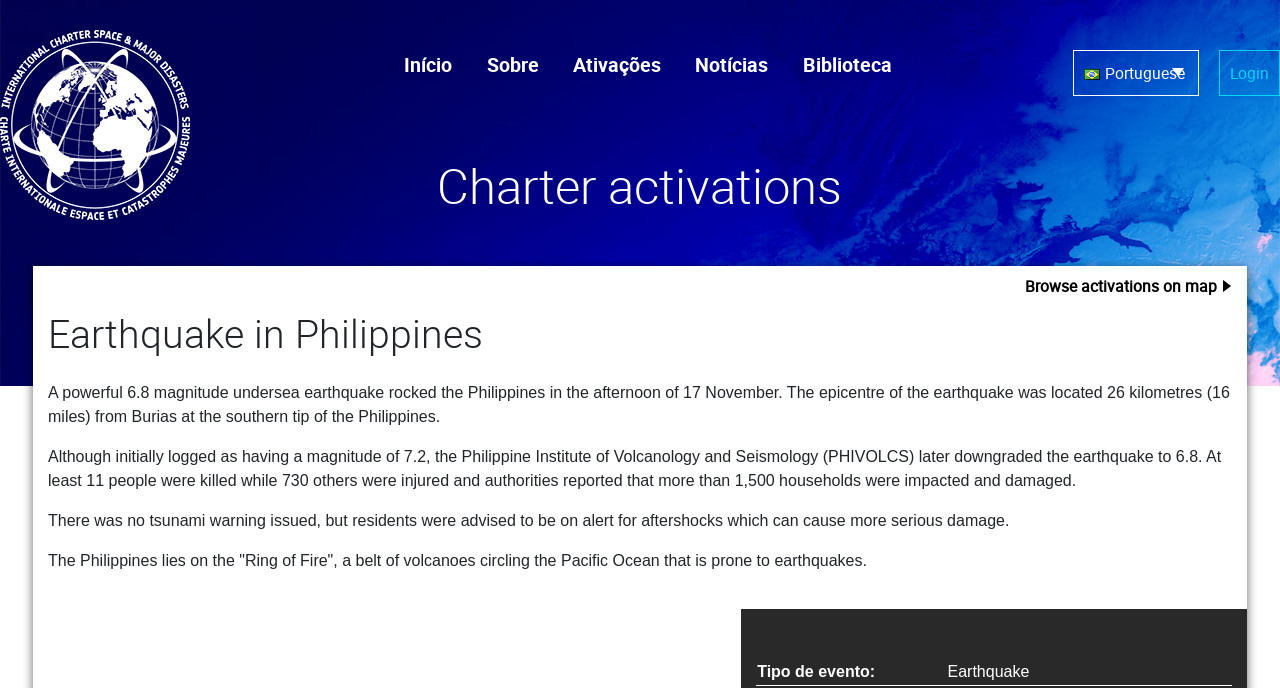What is the location of the epicentre of the earthquake?
Using the image, respond with a single word or phrase.

26 km from Burias